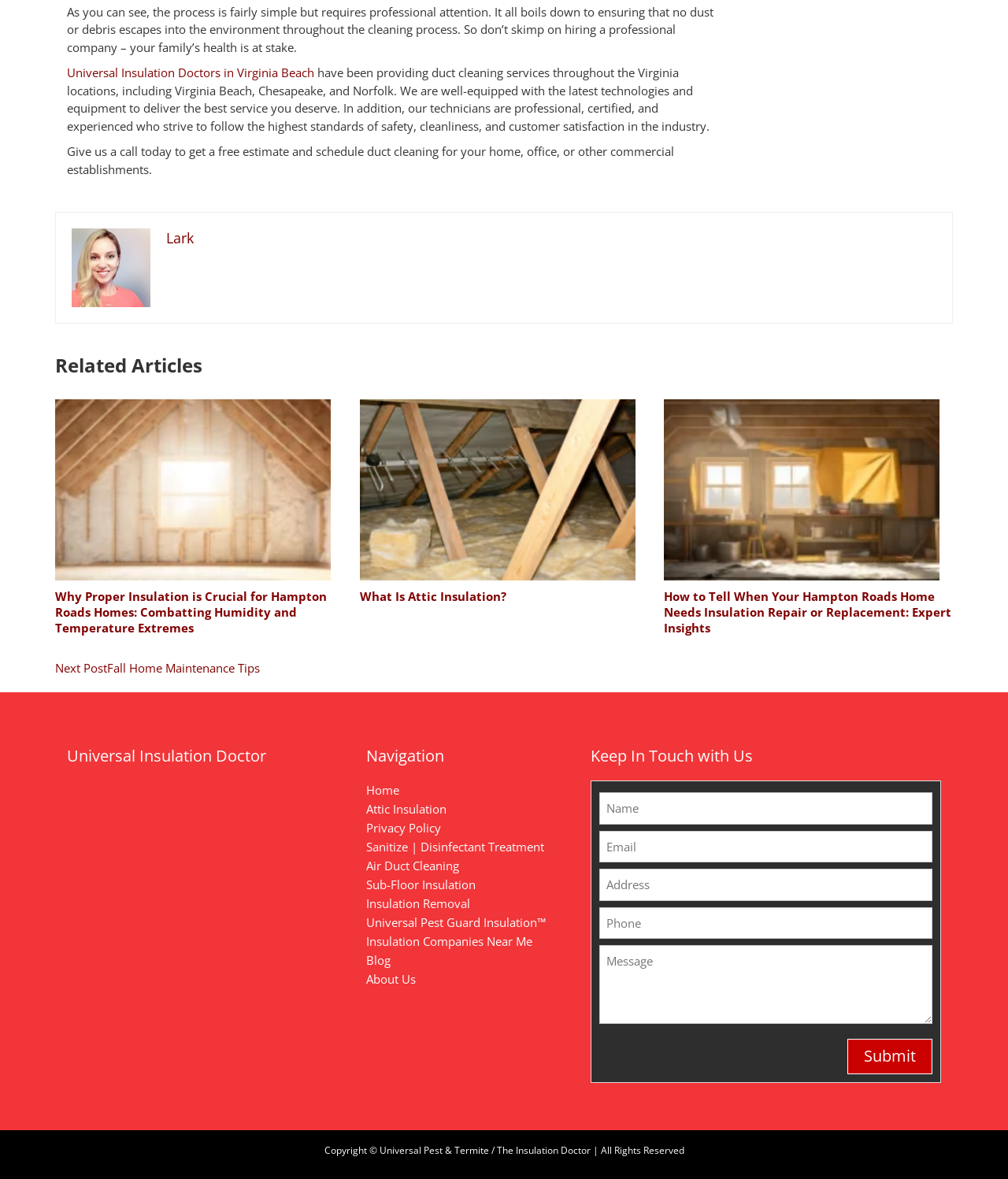Please specify the bounding box coordinates of the element that should be clicked to execute the given instruction: 'Click the 'Universal Insulation Doctors in Virginia Beach' link'. Ensure the coordinates are four float numbers between 0 and 1, expressed as [left, top, right, bottom].

[0.066, 0.055, 0.312, 0.068]